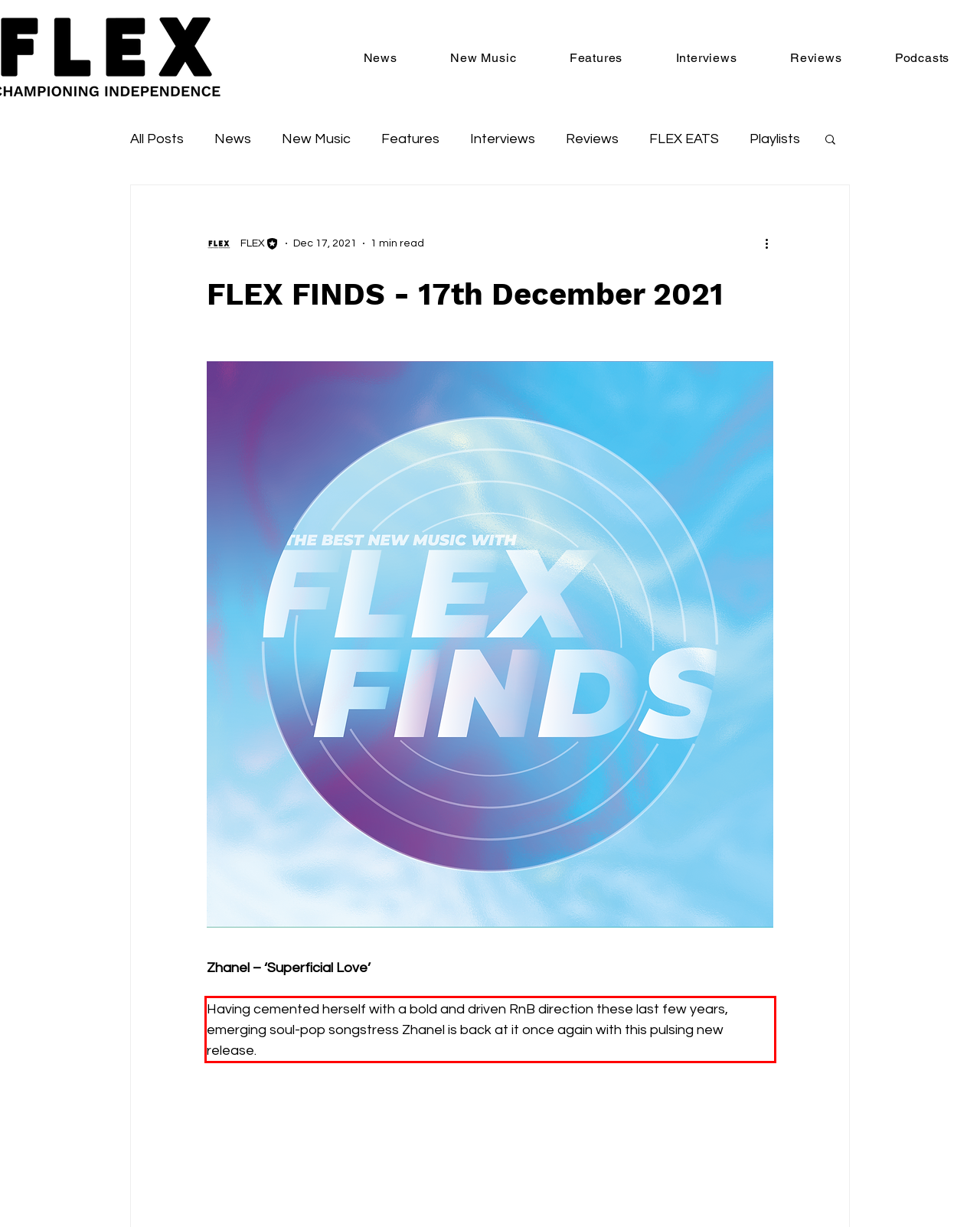By examining the provided screenshot of a webpage, recognize the text within the red bounding box and generate its text content.

Having cemented herself with a bold and driven RnB direction these last few years, emerging soul-pop songstress Zhanel is back at it once again with this pulsing new release.